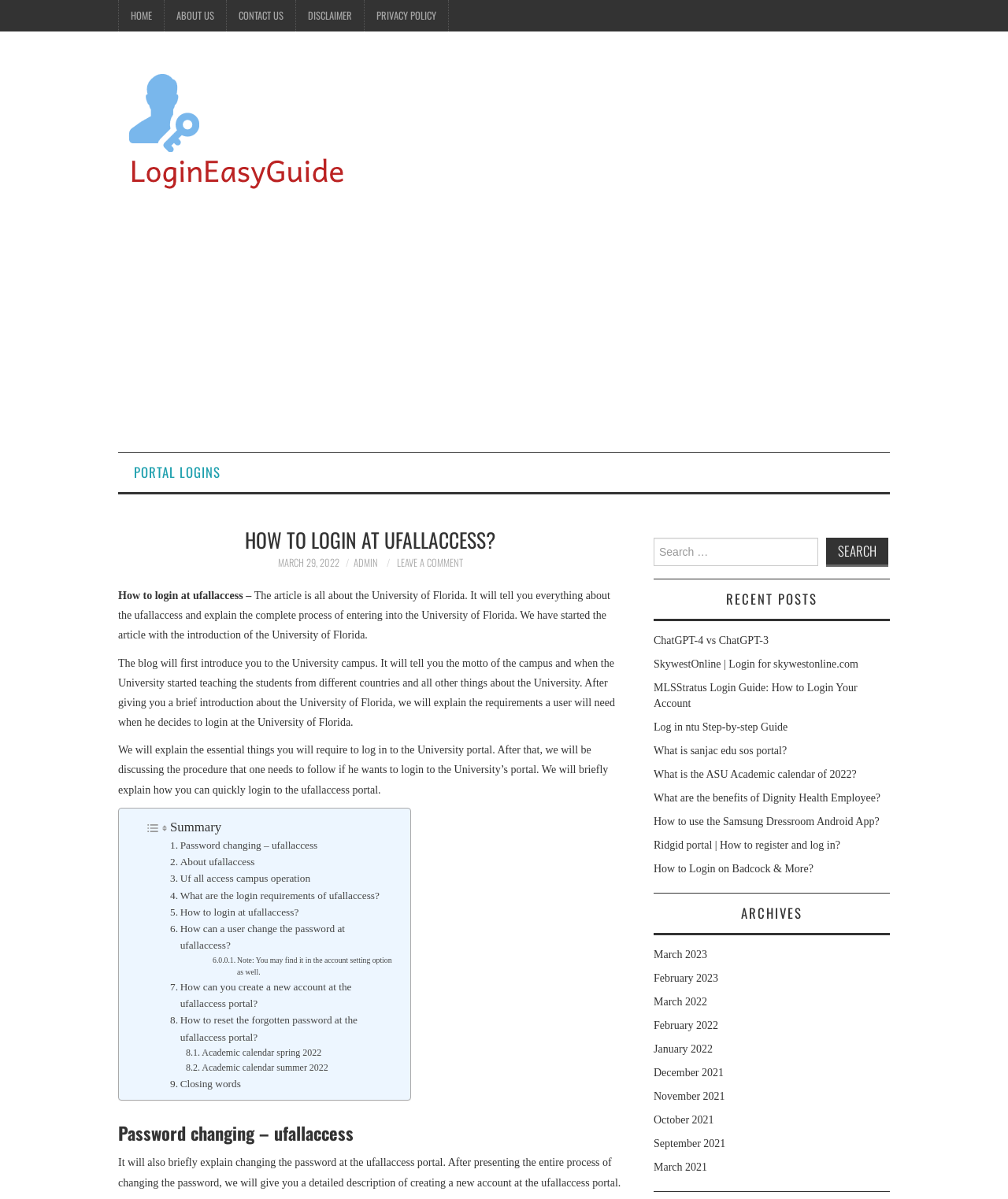Identify the bounding box for the element characterized by the following description: "admin".

[0.35, 0.463, 0.375, 0.475]